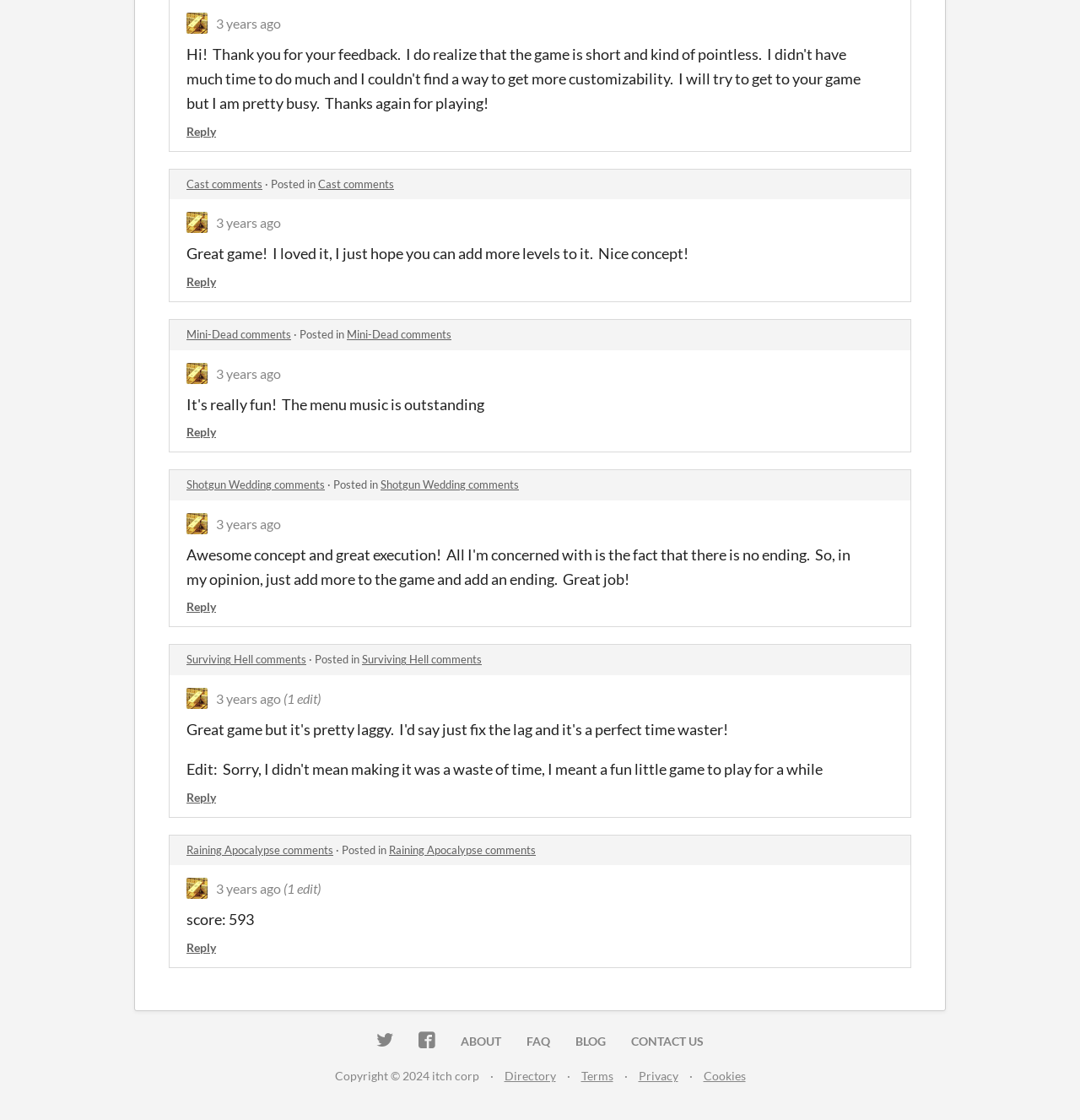Identify the bounding box coordinates of the specific part of the webpage to click to complete this instruction: "Enter your name in the 'Name' field".

None